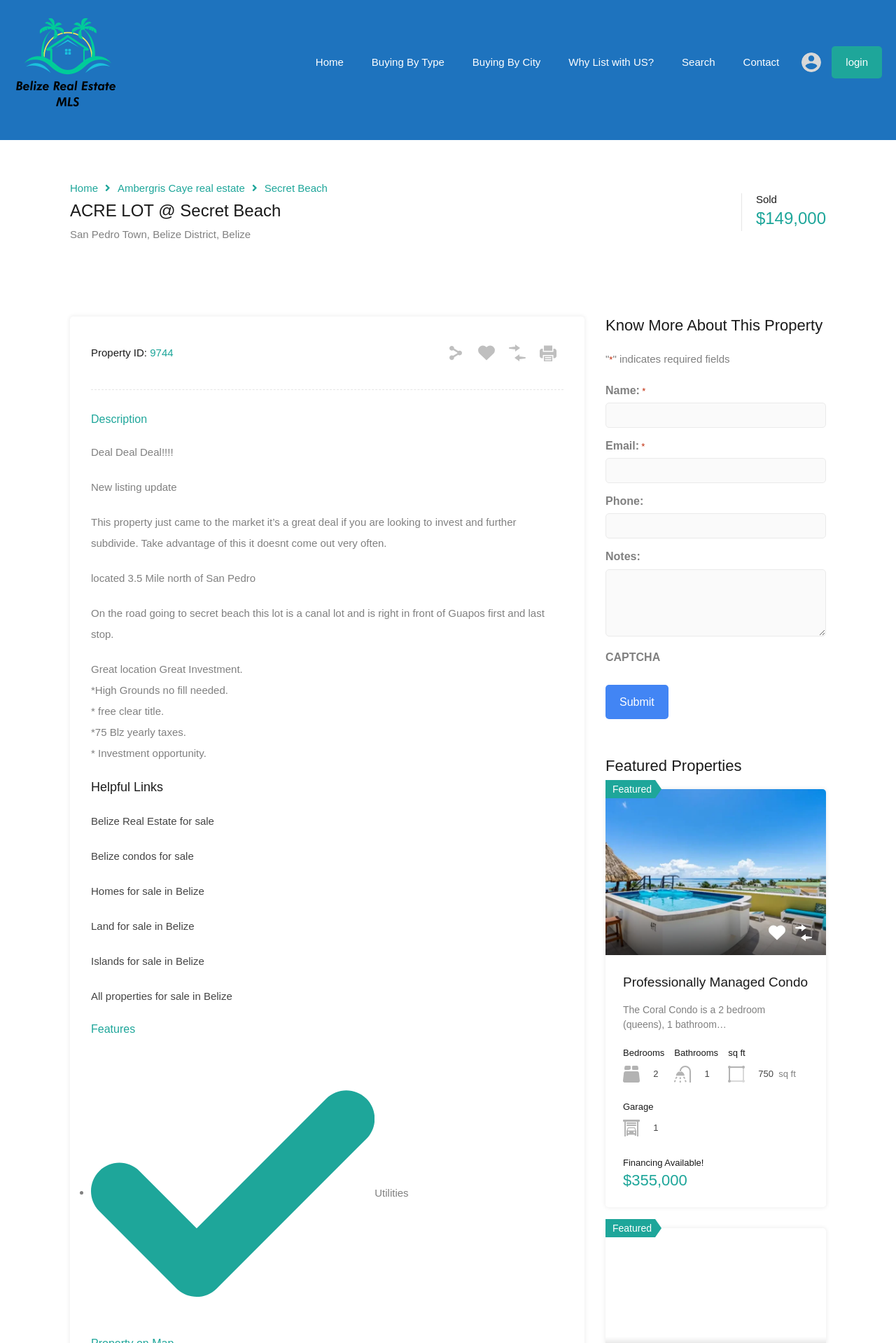Analyze the image and answer the question with as much detail as possible: 
What is the price of the property?

I found the price of the property by looking at the StaticText element with the content '$149,000' which is located at the coordinates [0.844, 0.156, 0.922, 0.17]. This text is likely to be the price of the property because it is a numerical value with a dollar sign, which is a common format for prices, and it is located near the top of the page, which is a common place for important information about a property.